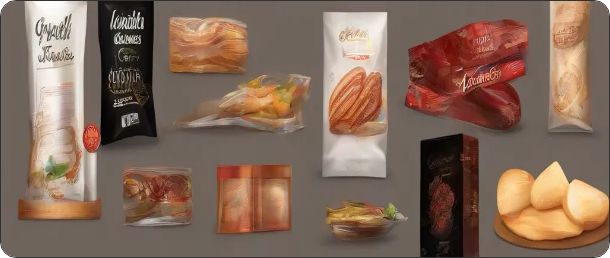What type of products are likely in the white pouch?
Using the image as a reference, give an elaborate response to the question.

The striking white pouch in the center of the image stands out, and its design suggests that it likely contains high-quality gourmet cookies or pastries, exuding a sense of indulgence.